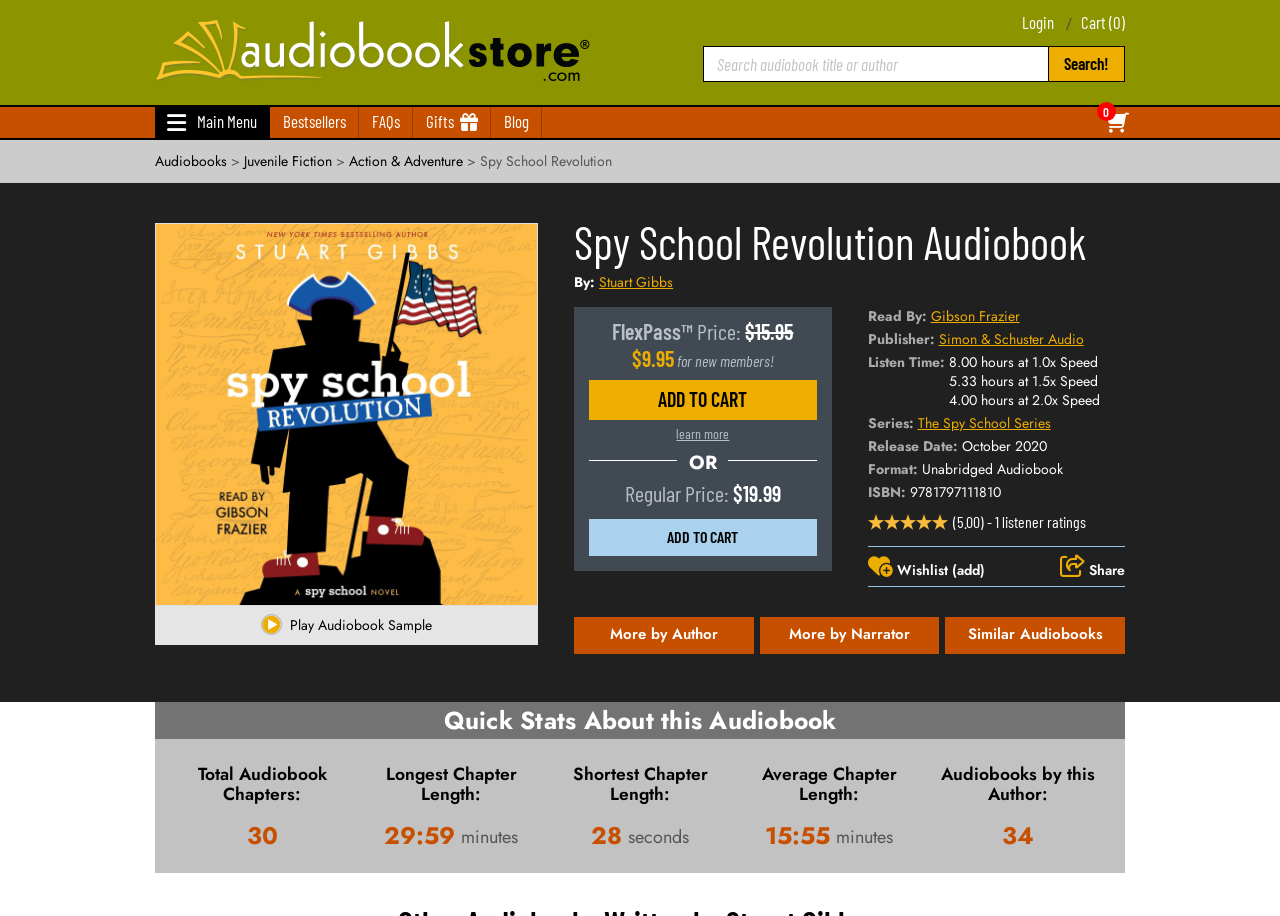Can you find and provide the title of the webpage?

Spy School Revolution Audiobook